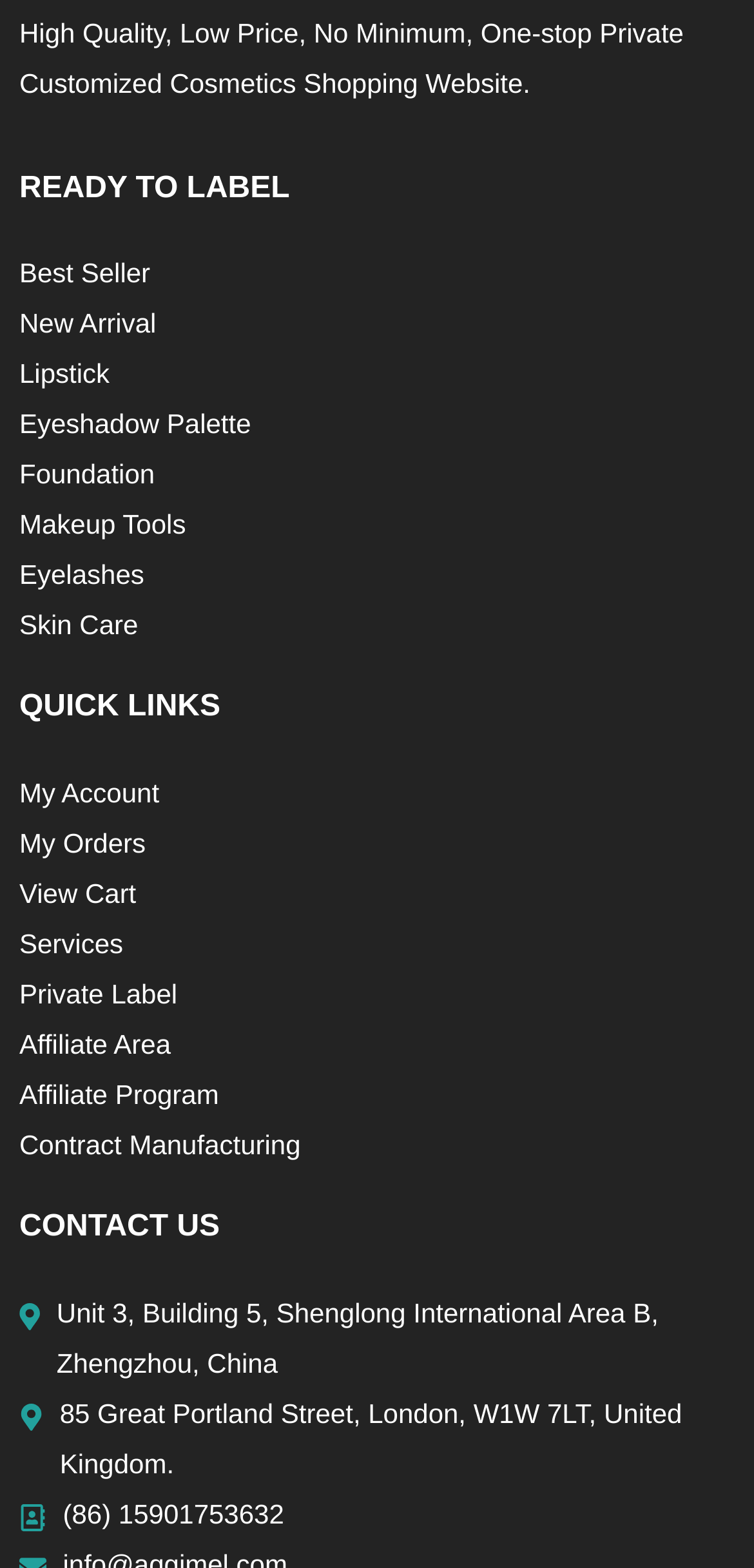Answer the question with a brief word or phrase:
What is the main category of products on this website?

Cosmetics